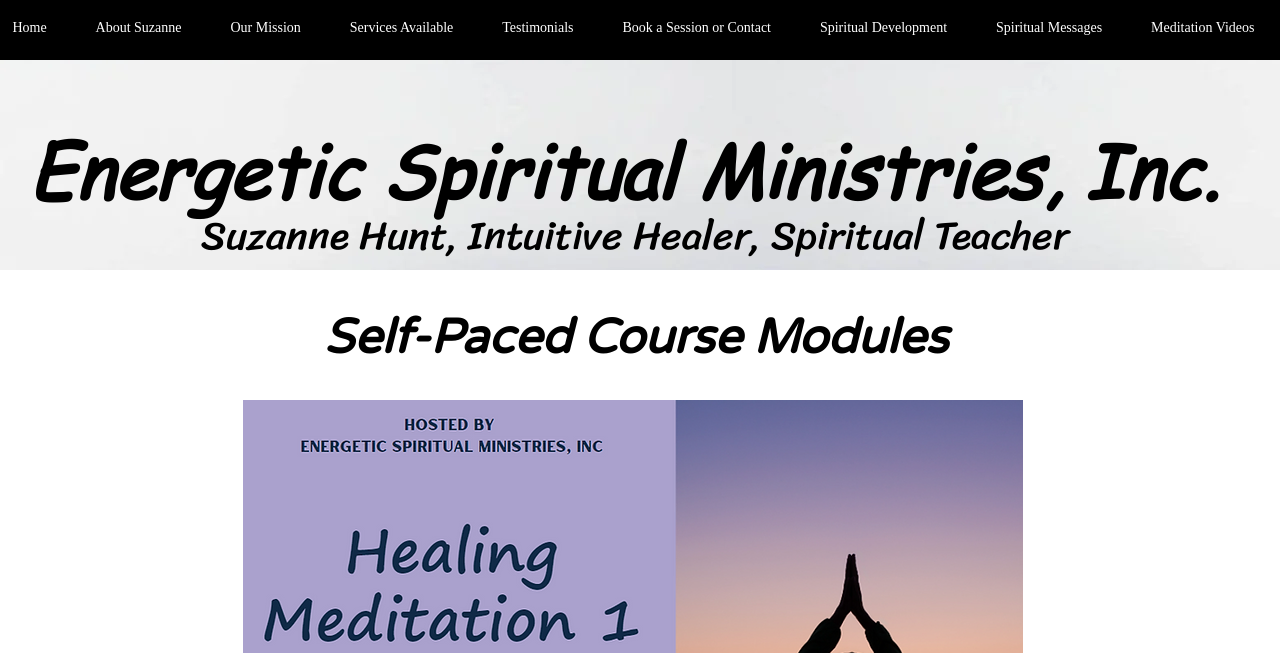Based on the provided description, "Testimonials", find the bounding box of the corresponding UI element in the screenshot.

[0.373, 0.015, 0.467, 0.07]